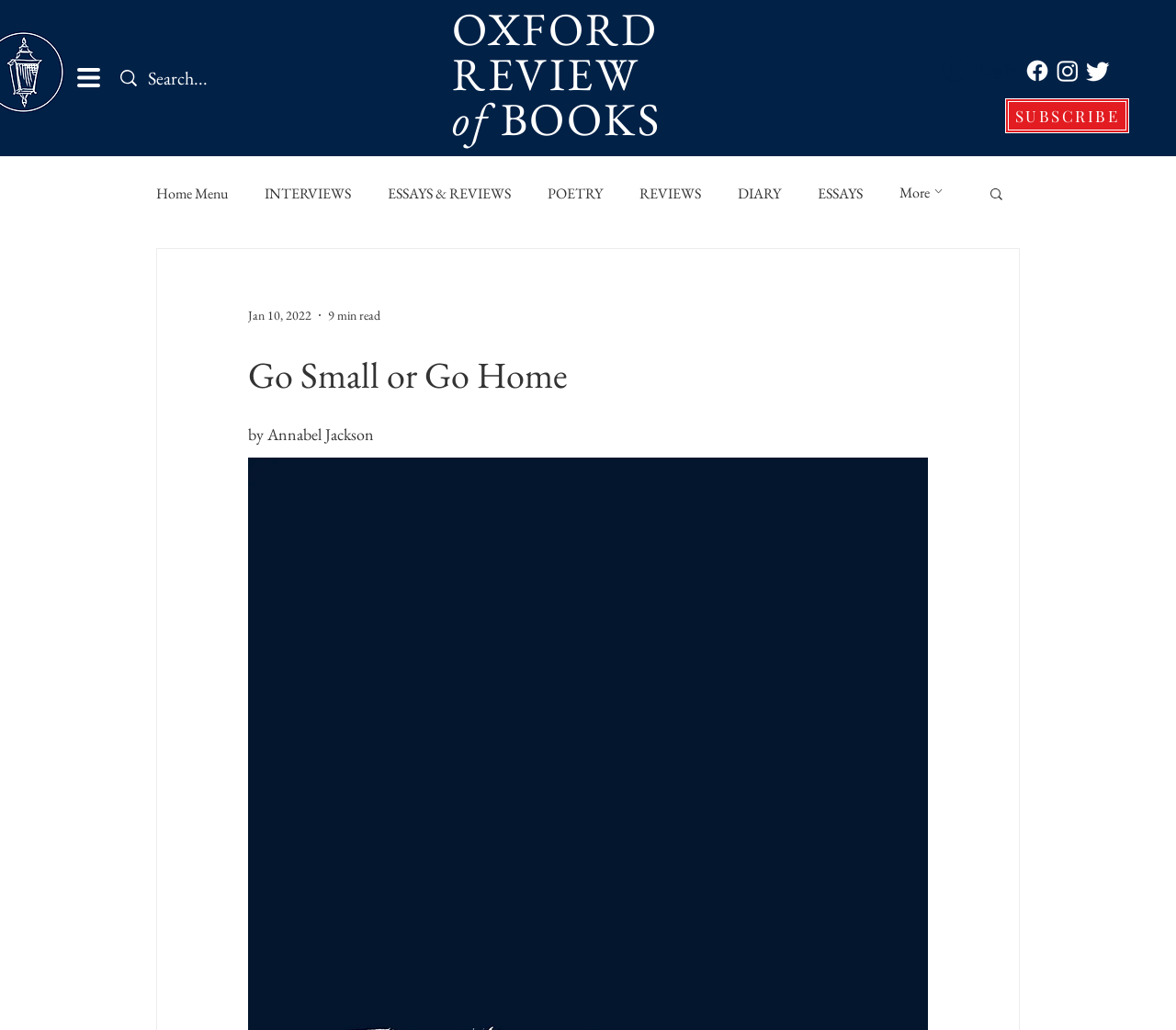Please locate the bounding box coordinates of the element that should be clicked to achieve the given instruction: "Browse the 'Be Mine Bouquet Dog Leash'".

None